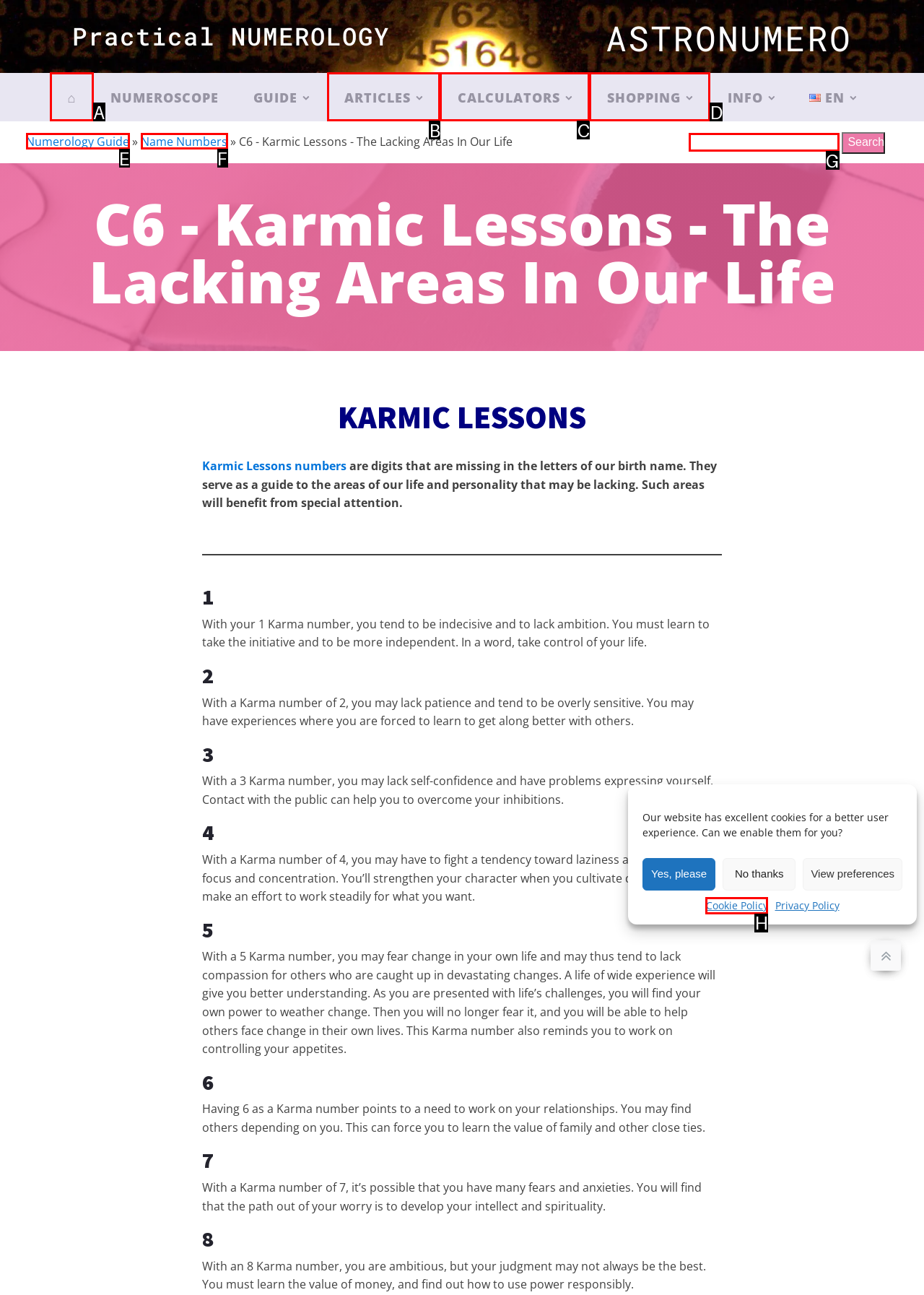Determine the HTML element to click for the instruction: Search for numerology guides.
Answer with the letter corresponding to the correct choice from the provided options.

G